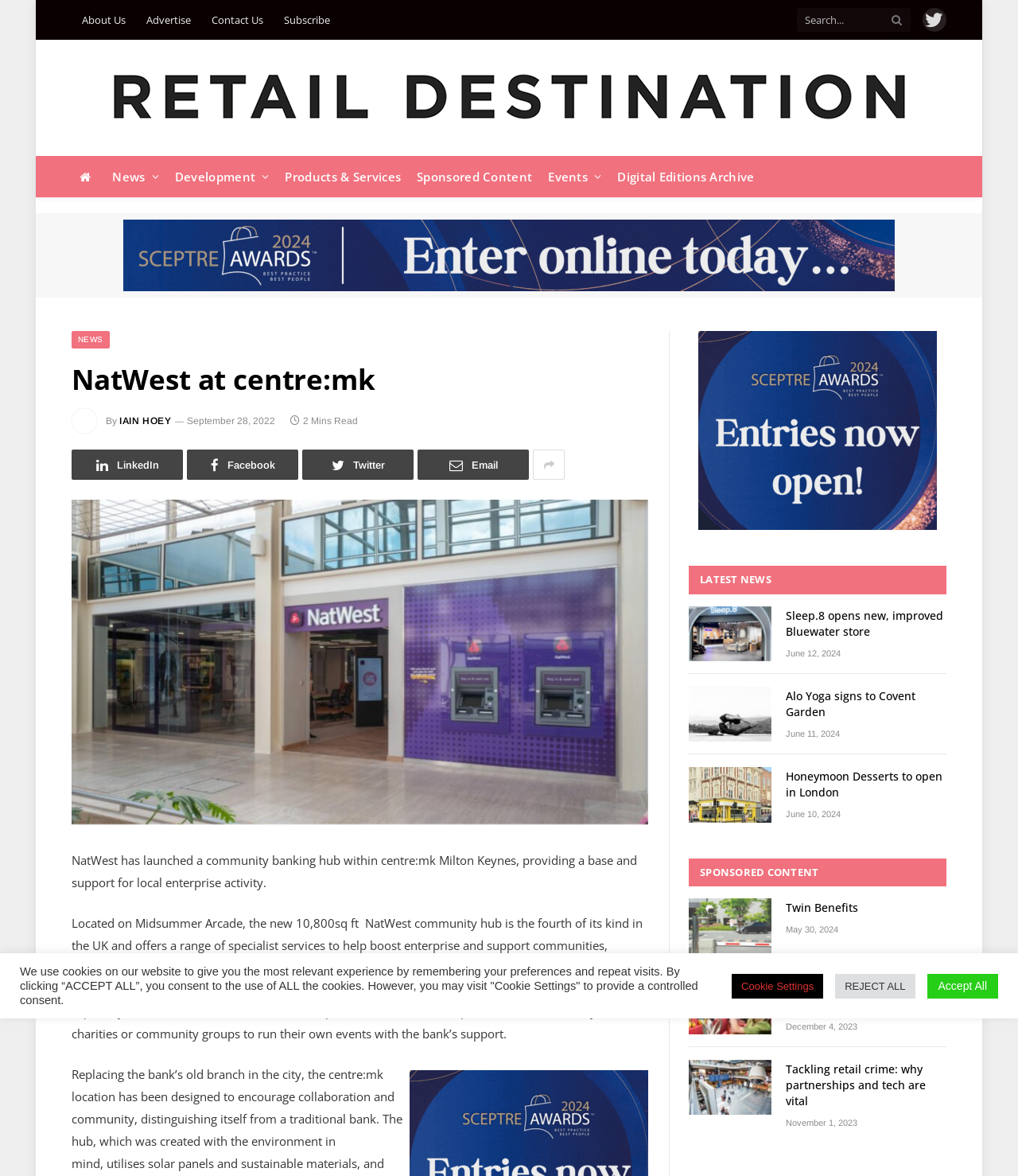How many community hubs of its kind has NatWest launched in the UK?
Based on the image, answer the question with a single word or brief phrase.

Four